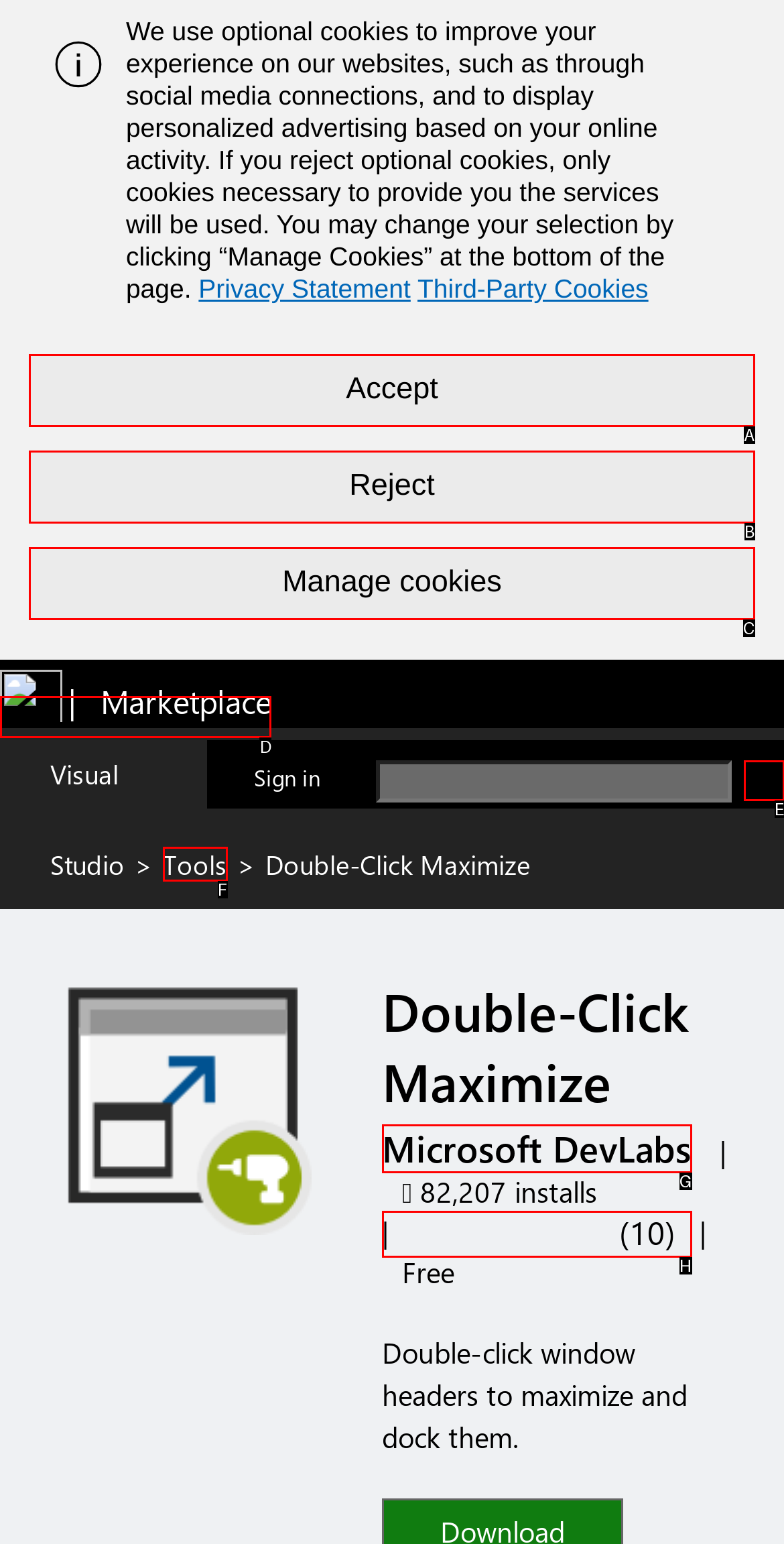Identify the correct HTML element to click to accomplish this task: View Visual Studio marketplace
Respond with the letter corresponding to the correct choice.

D